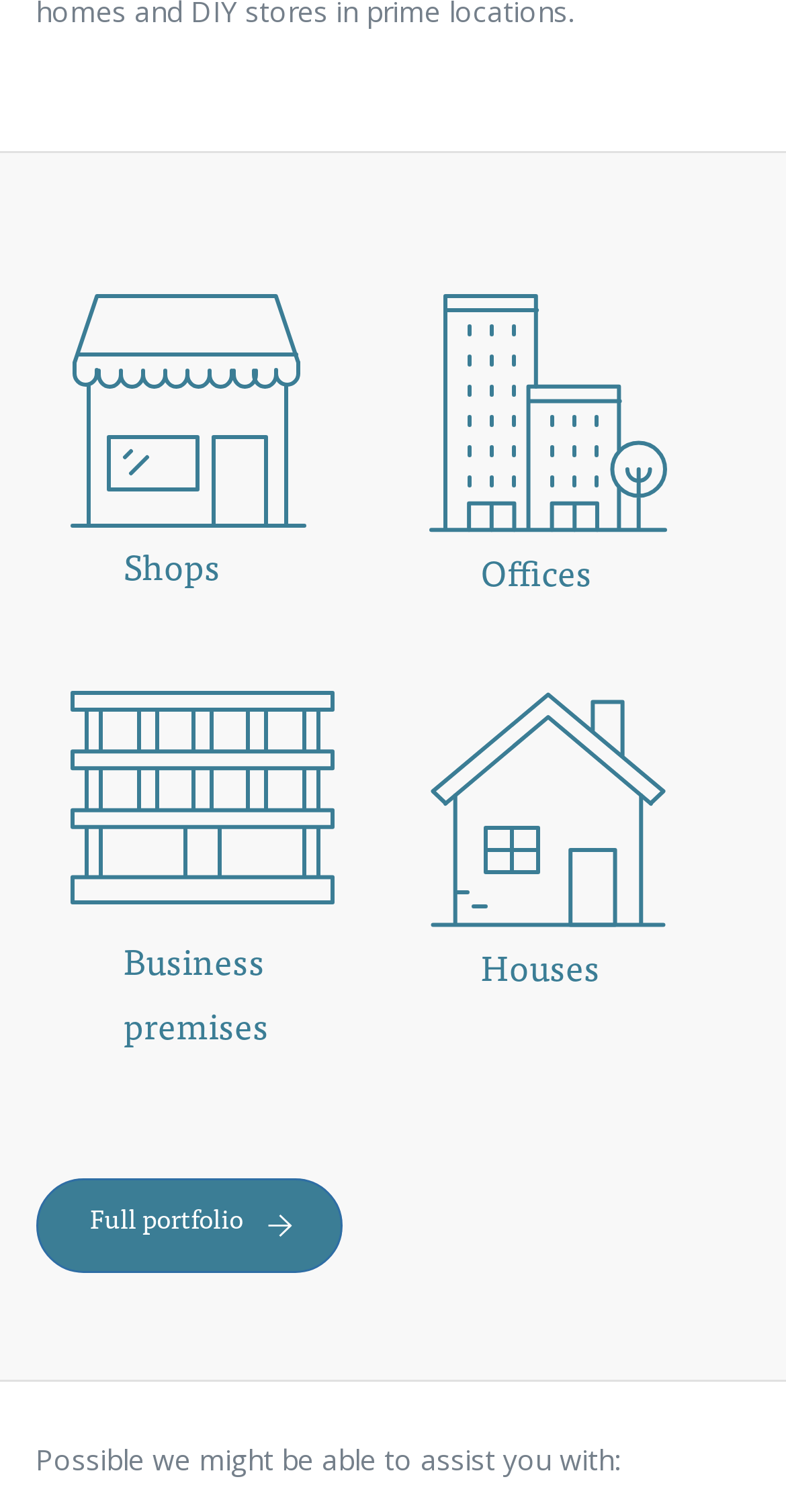Please predict the bounding box coordinates (top-left x, top-left y, bottom-right x, bottom-right y) for the UI element in the screenshot that fits the description: Full portfolio

[0.045, 0.779, 0.436, 0.842]